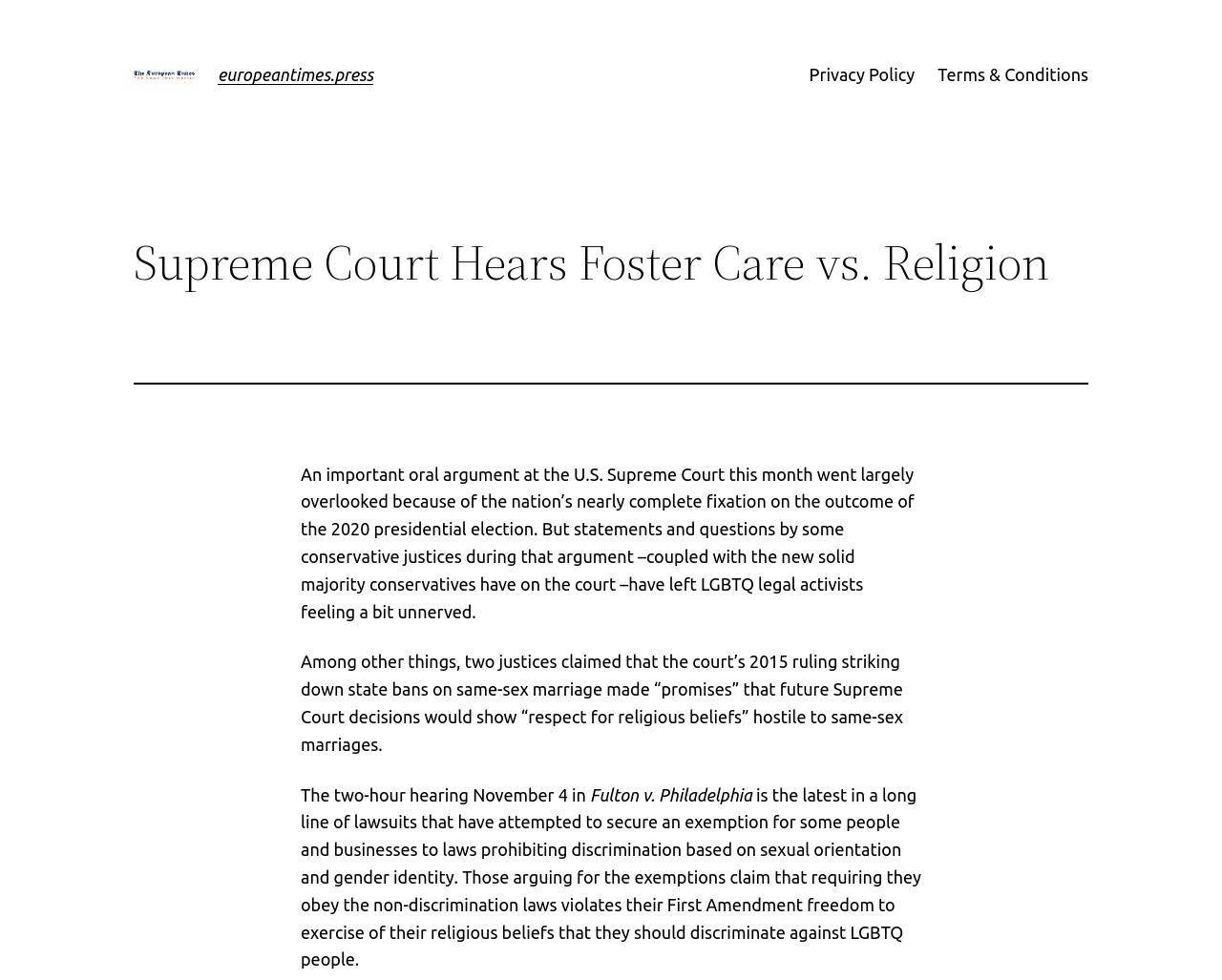Locate the bounding box of the UI element with the following description: "alt="europeantimes.press"".

[0.109, 0.072, 0.159, 0.081]